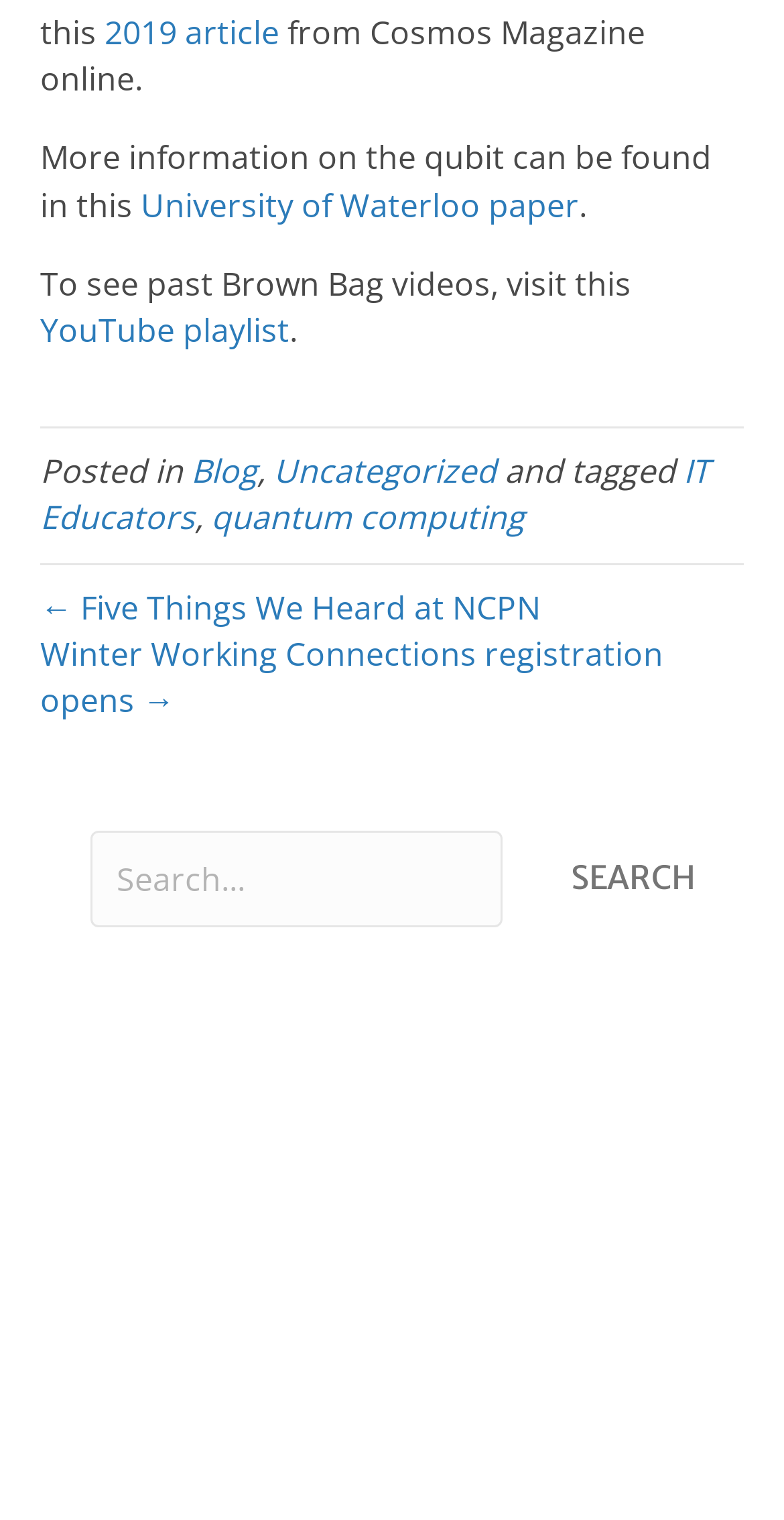What is the category of the blog post?
Refer to the image and respond with a one-word or short-phrase answer.

Uncategorized